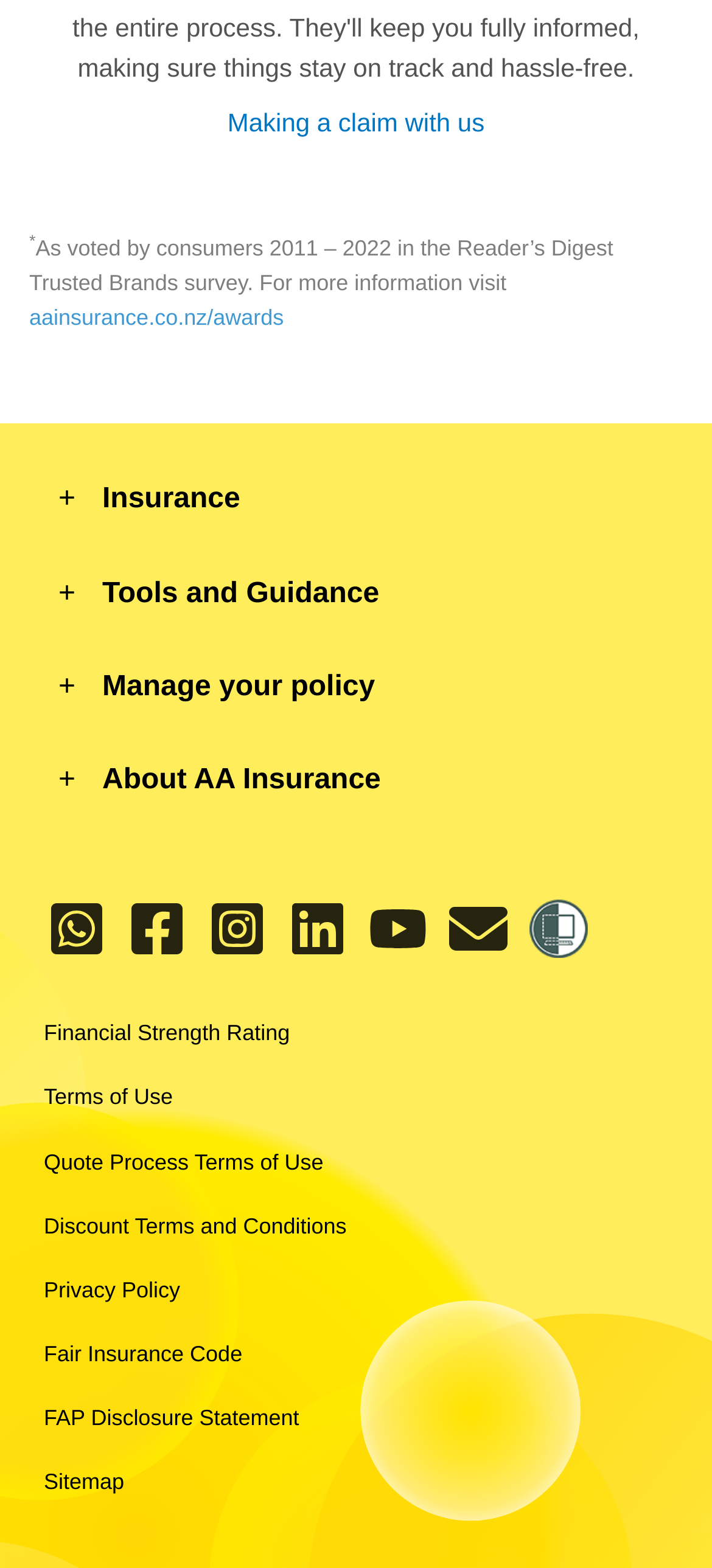Identify the bounding box coordinates for the UI element mentioned here: "Lifestyle". Provide the coordinates as four float values between 0 and 1, i.e., [left, top, right, bottom].

None